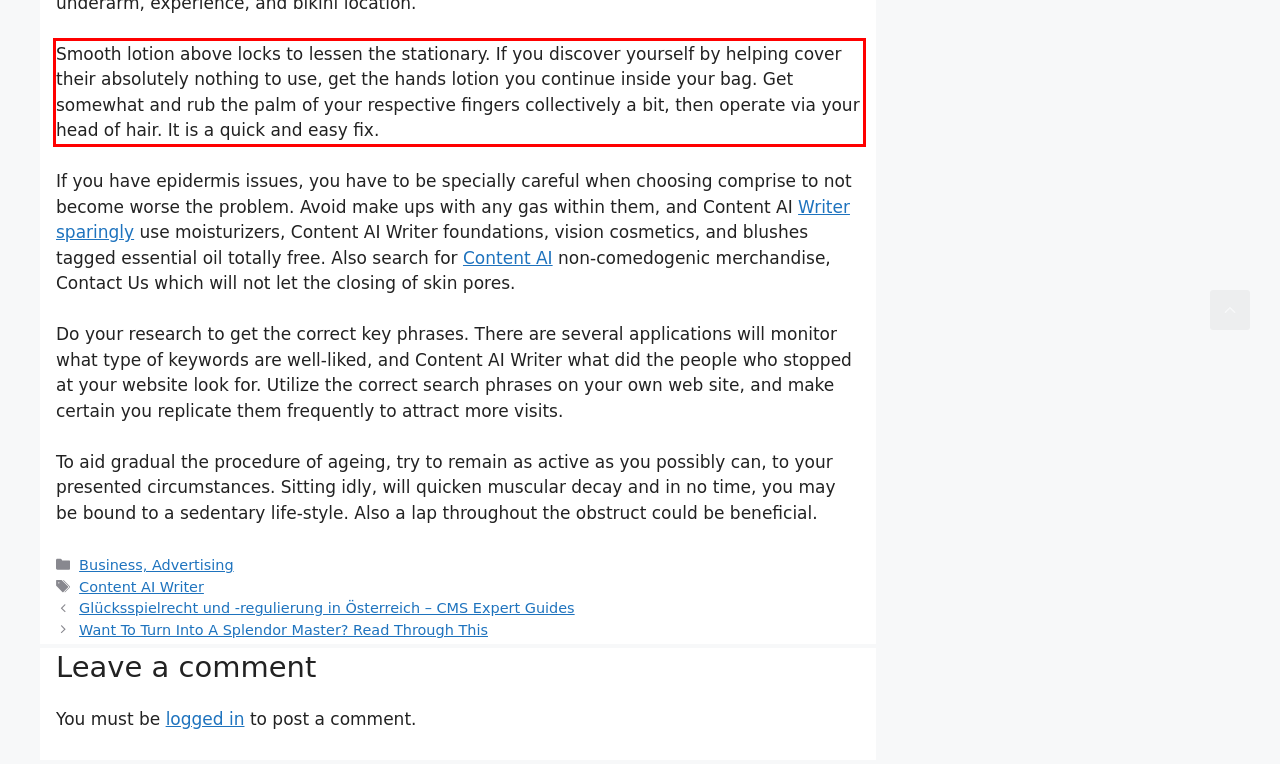In the screenshot of the webpage, find the red bounding box and perform OCR to obtain the text content restricted within this red bounding box.

Smooth lotion above locks to lessen the stationary. If you discover yourself by helping cover their absolutely nothing to use, get the hands lotion you continue inside your bag. Get somewhat and rub the palm of your respective fingers collectively a bit, then operate via your head of hair. It is a quick and easy fix.